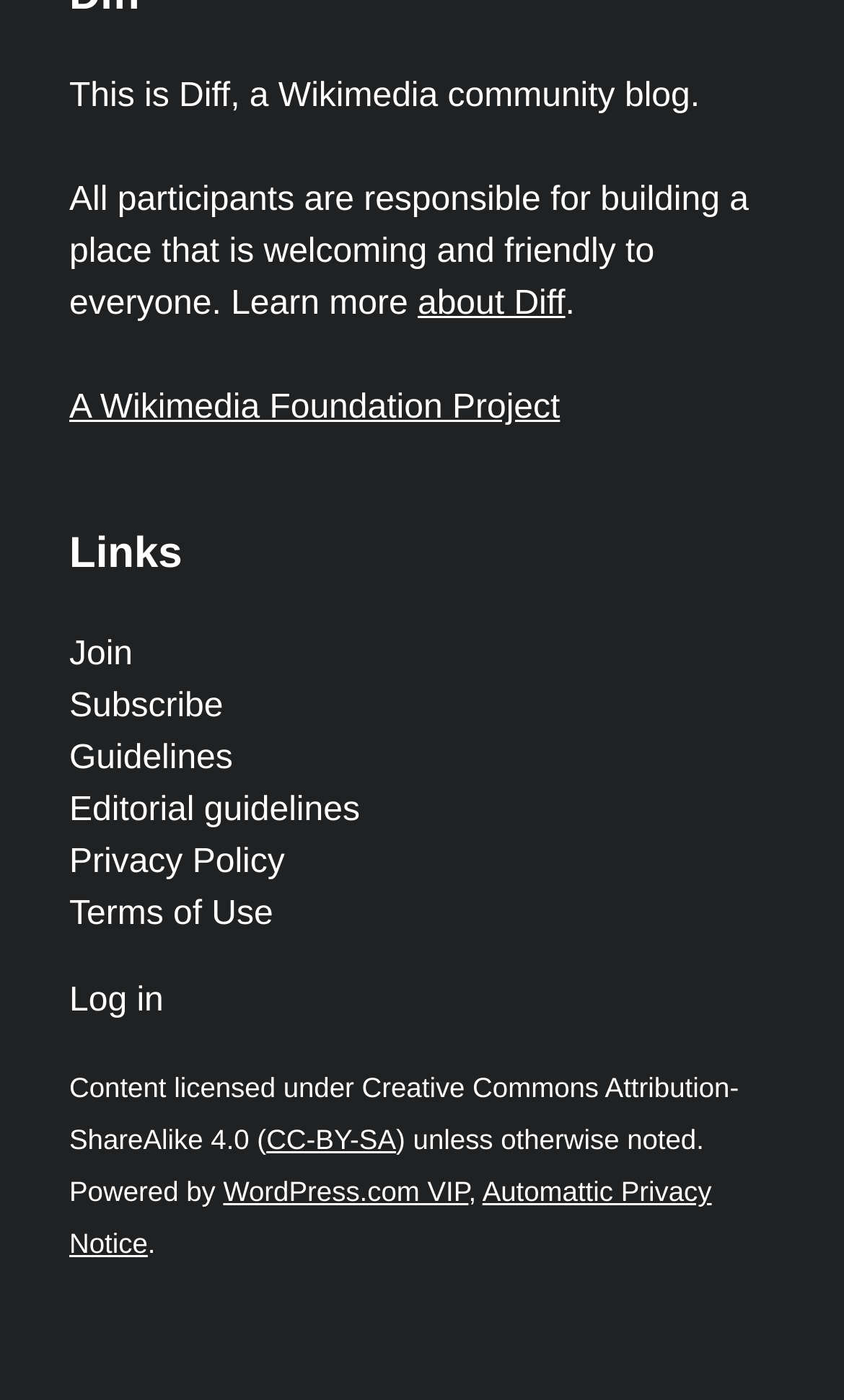How many links are available under 'Links'?
Please provide a single word or phrase in response based on the screenshot.

6